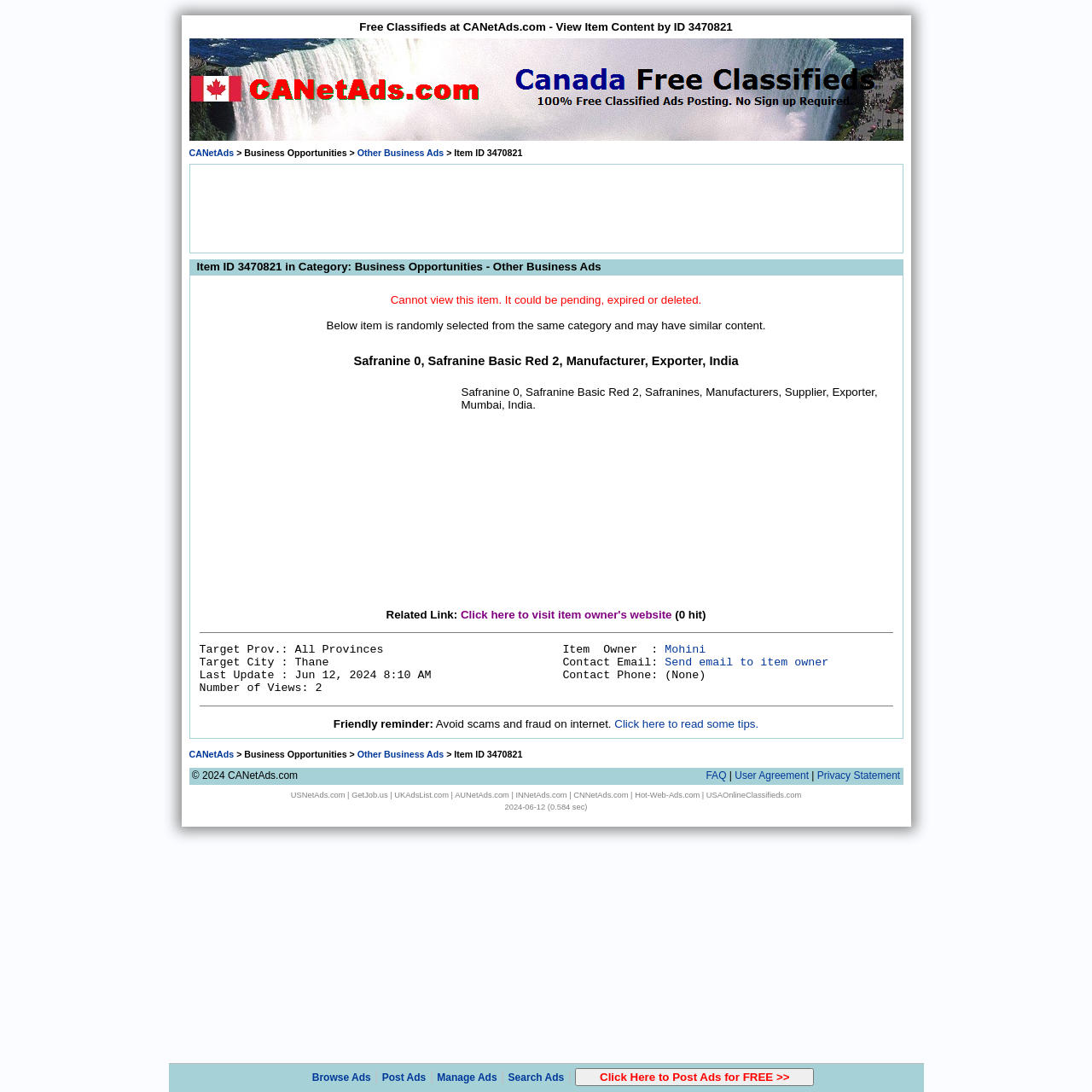Identify the bounding box coordinates for the UI element that matches this description: "Send email to item owner".

[0.609, 0.601, 0.759, 0.613]